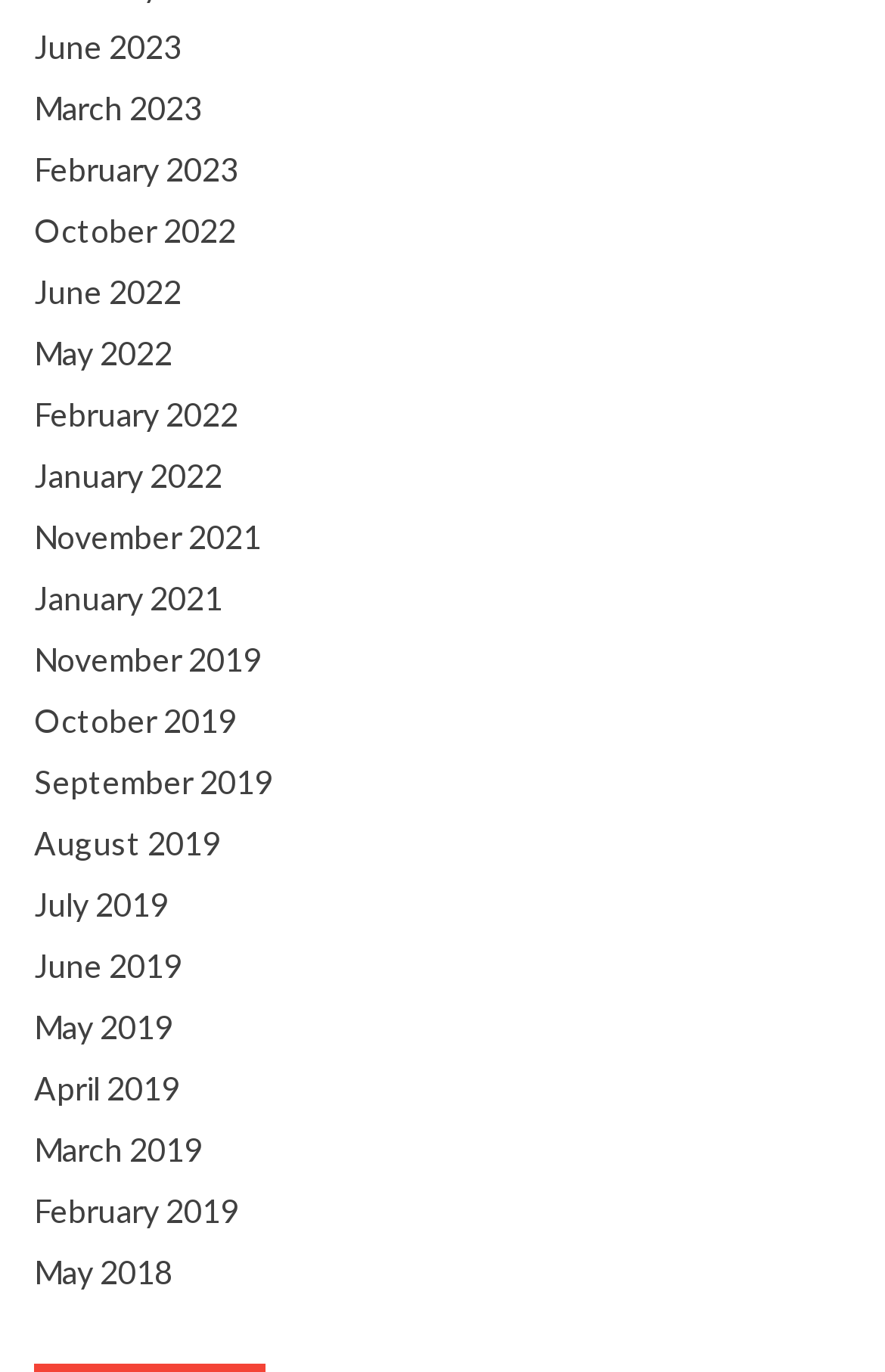Highlight the bounding box coordinates of the element that should be clicked to carry out the following instruction: "view June 2023". The coordinates must be given as four float numbers ranging from 0 to 1, i.e., [left, top, right, bottom].

[0.038, 0.02, 0.205, 0.048]